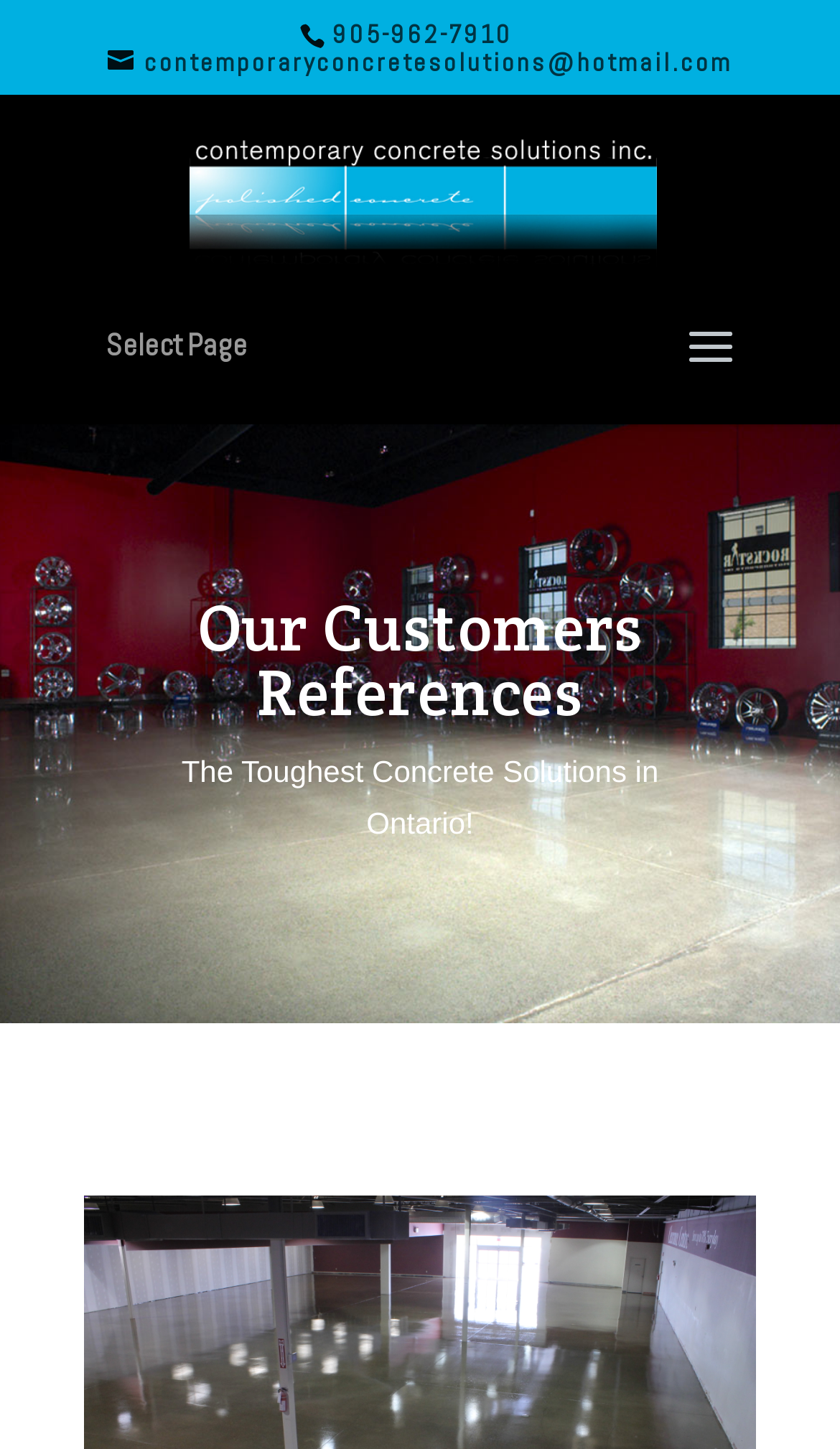Extract the primary headline from the webpage and present its text.

Our Customers References